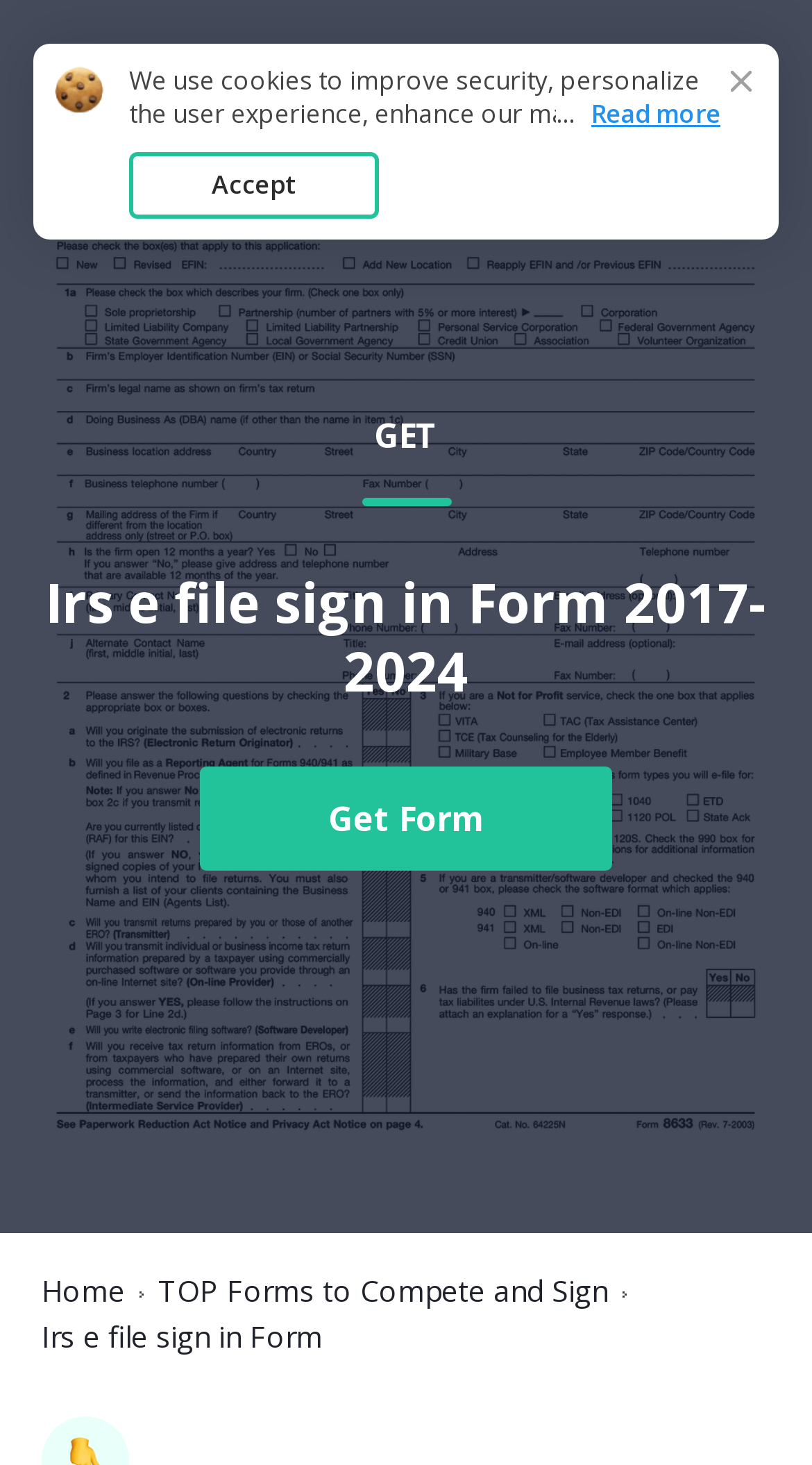What is the link 'Form 8633' related to?
Using the details shown in the screenshot, provide a comprehensive answer to the question.

I inferred that the link 'Form 8633' is related to a form because of its text content and its position near the heading 'Irs e file sign in Form 2017-2024', which suggests that it is a related form.